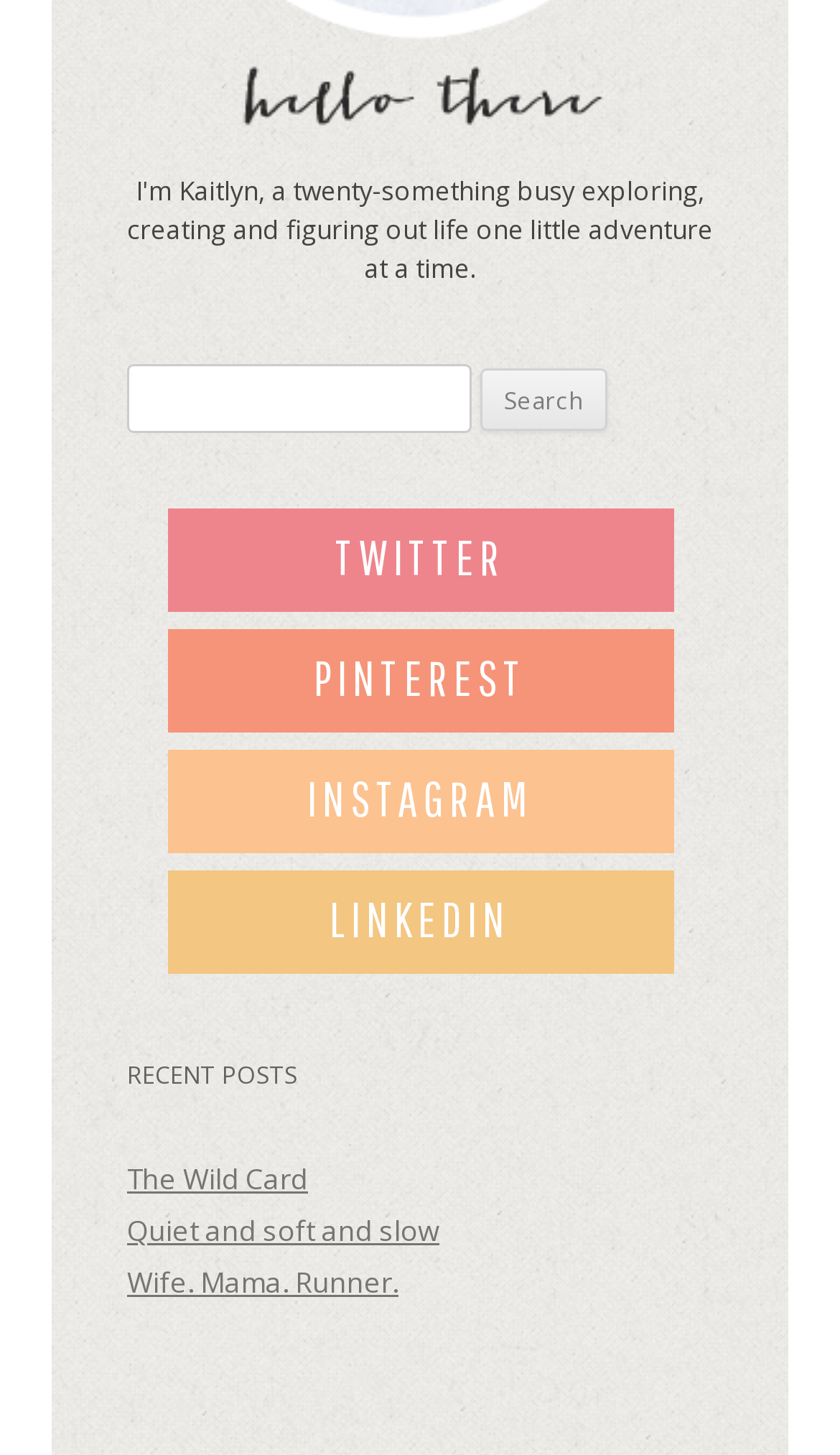Identify the bounding box coordinates of the area that should be clicked in order to complete the given instruction: "Read the recent post 'The Wild Card'". The bounding box coordinates should be four float numbers between 0 and 1, i.e., [left, top, right, bottom].

[0.151, 0.796, 0.367, 0.823]